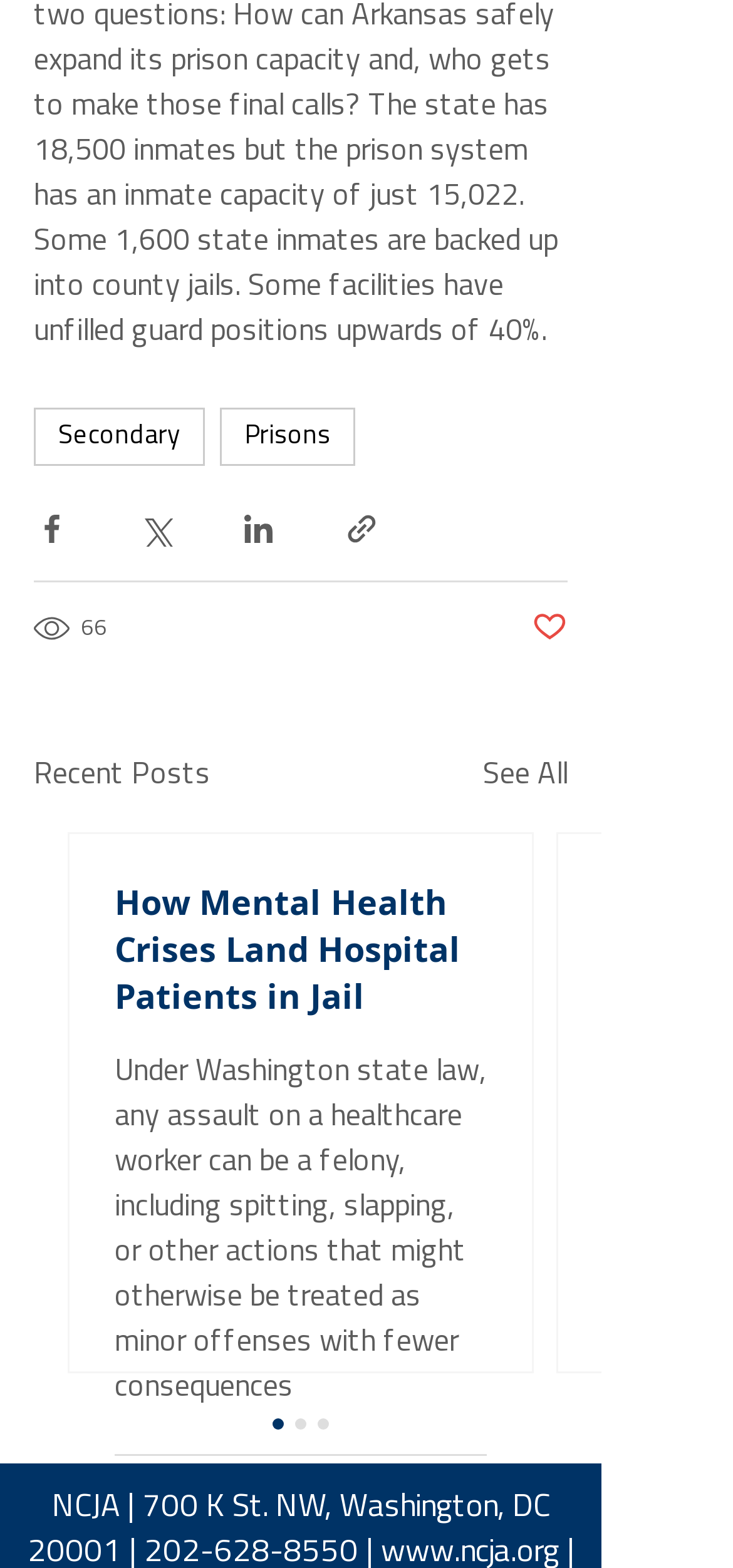Locate the bounding box of the UI element with the following description: "< Back".

None